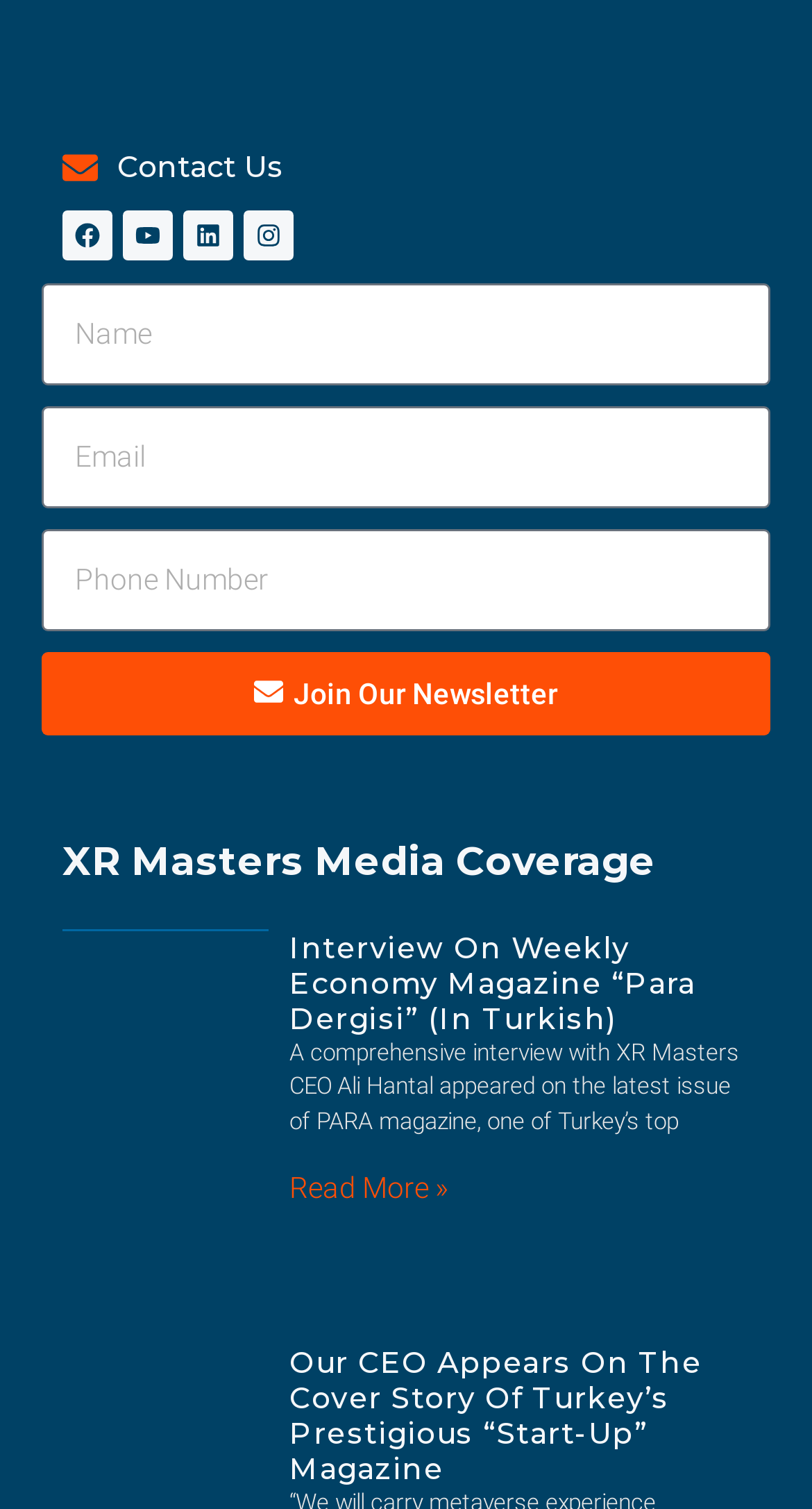Please identify the bounding box coordinates of the clickable area that will fulfill the following instruction: "Enter your name in the 'Name' field". The coordinates should be in the format of four float numbers between 0 and 1, i.e., [left, top, right, bottom].

[0.051, 0.188, 0.949, 0.256]